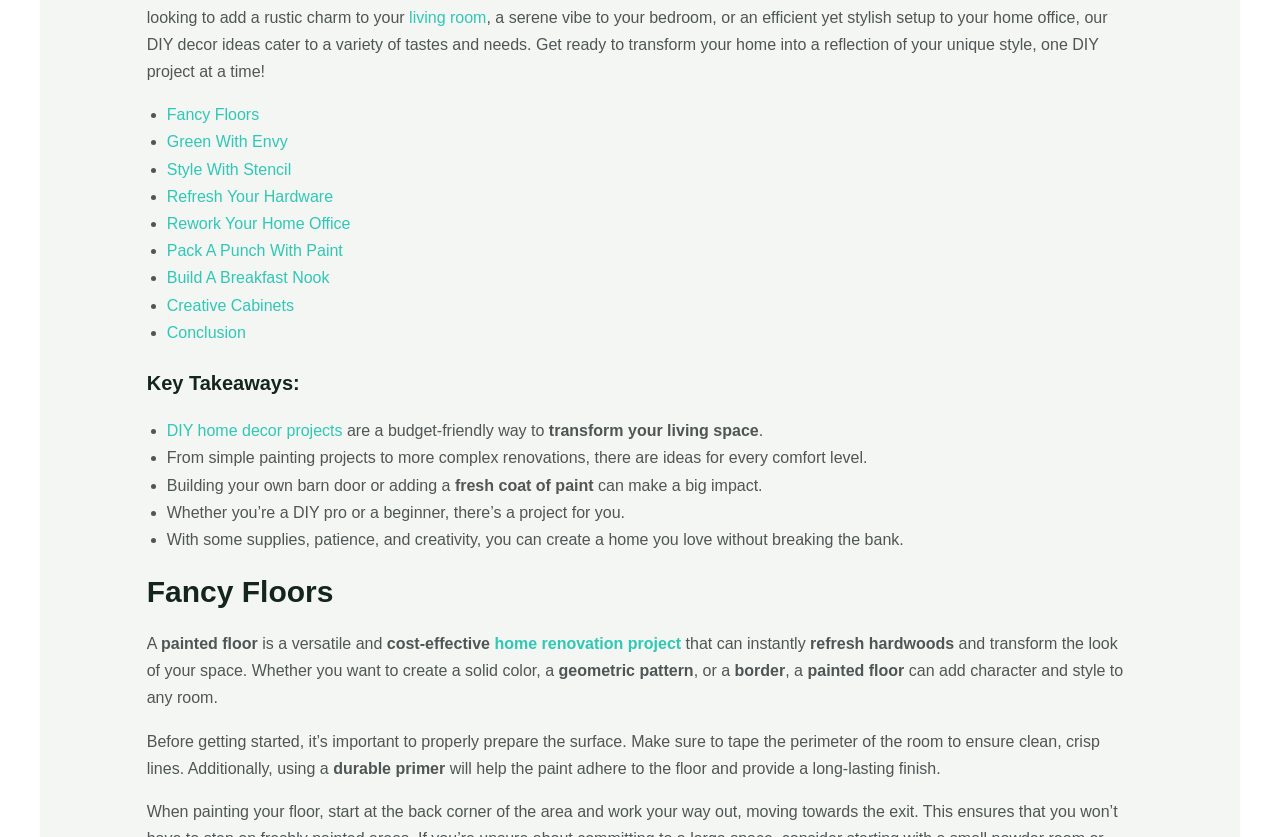What type of DIY projects are suitable for beginners?
Based on the screenshot, provide your answer in one word or phrase.

Simple painting projects